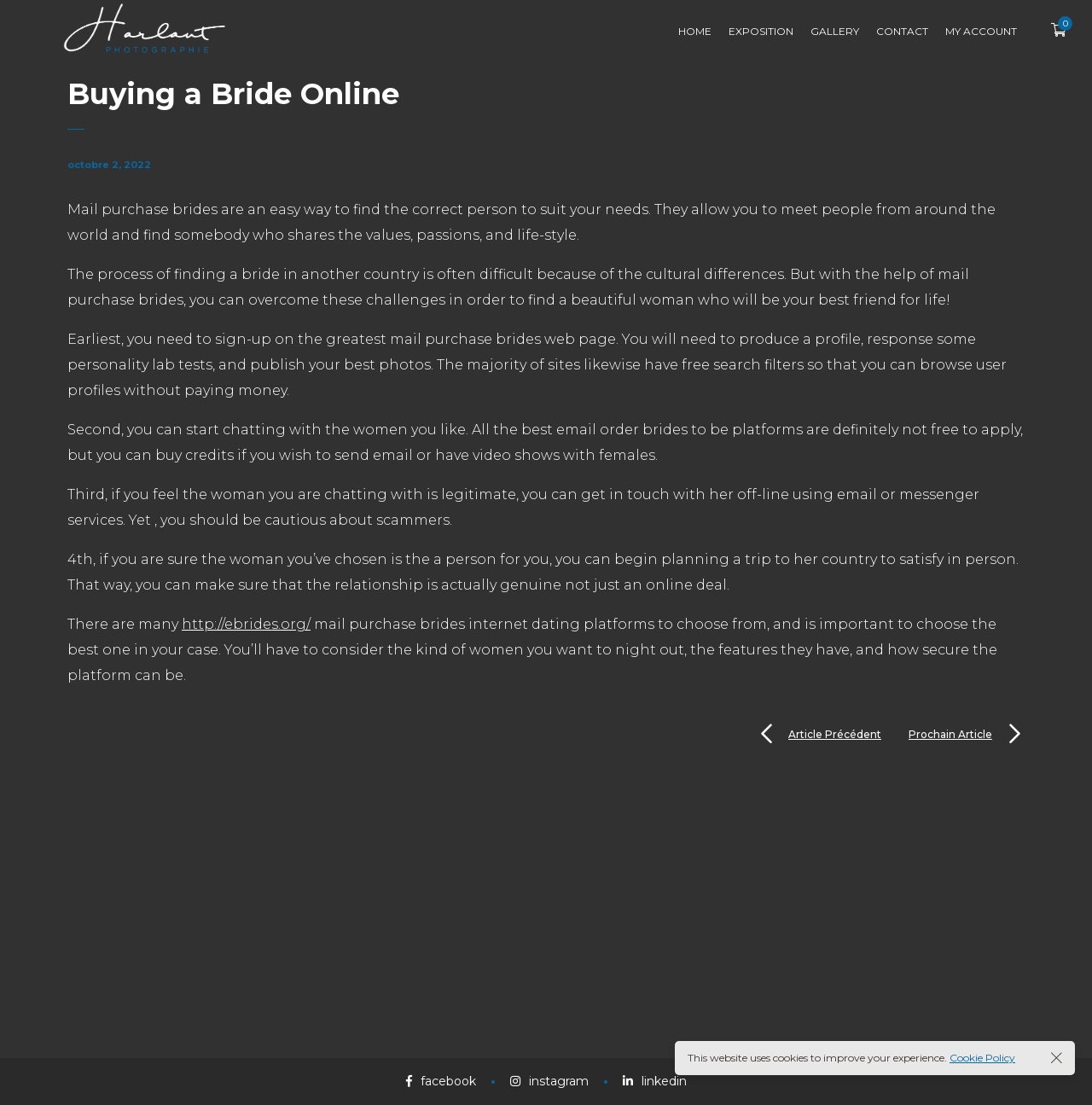Based on what you see in the screenshot, provide a thorough answer to this question: What is the purpose of mail purchase brides?

Based on the webpage content, mail purchase brides are a way to find a bride online, allowing users to meet people from around the world and find someone who shares their values, passions, and lifestyle.